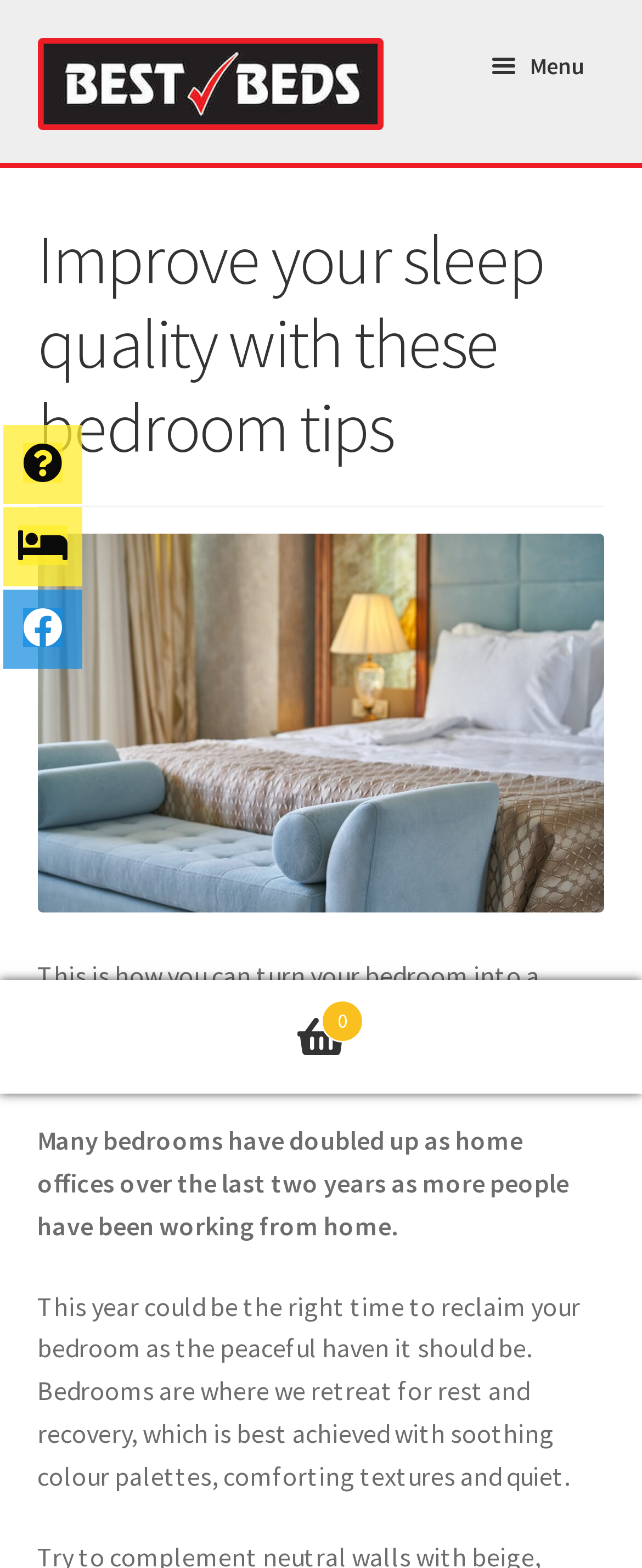Please identify the bounding box coordinates of the element's region that needs to be clicked to fulfill the following instruction: "Expand the menu". The bounding box coordinates should consist of four float numbers between 0 and 1, i.e., [left, top, right, bottom].

[0.732, 0.021, 0.942, 0.063]